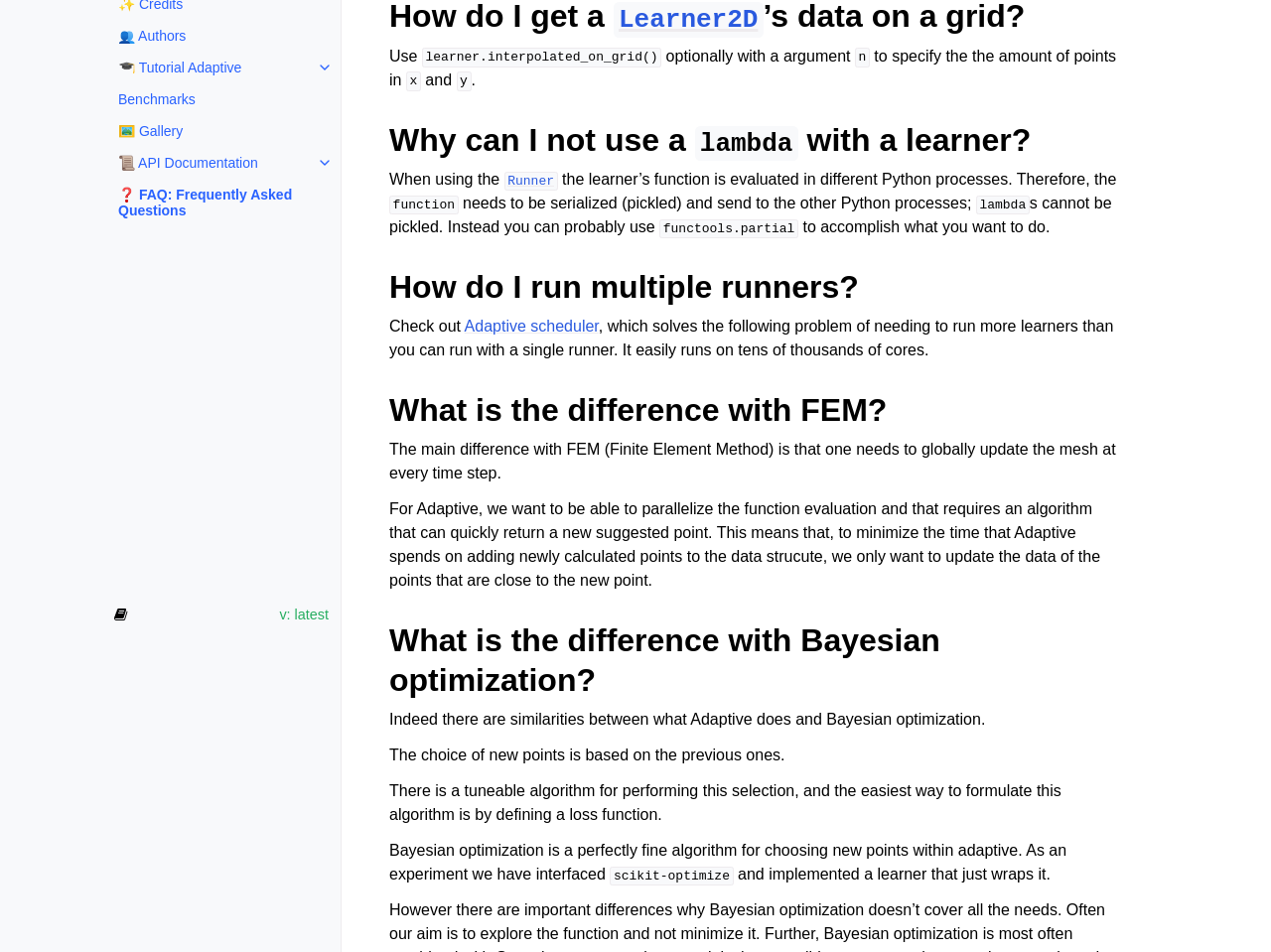Provide the bounding box coordinates of the HTML element described as: "👥 Authors". The bounding box coordinates should be four float numbers between 0 and 1, i.e., [left, top, right, bottom].

[0.08, 0.02, 0.268, 0.054]